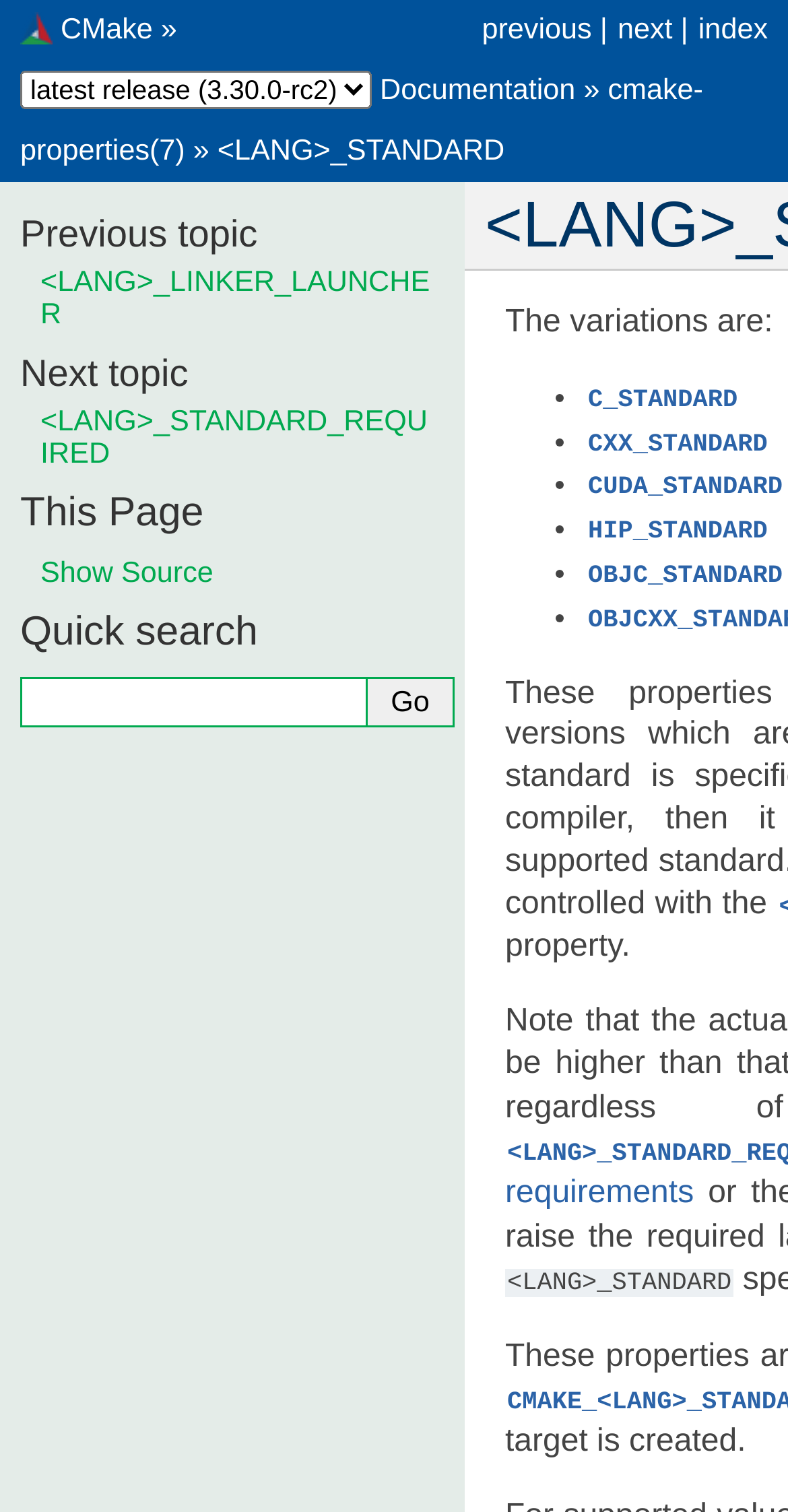Please provide the bounding box coordinates in the format (top-left x, top-left y, bottom-right x, bottom-right y). Remember, all values are floating point numbers between 0 and 1. What is the bounding box coordinate of the region described as: value="Go"

[0.467, 0.448, 0.577, 0.481]